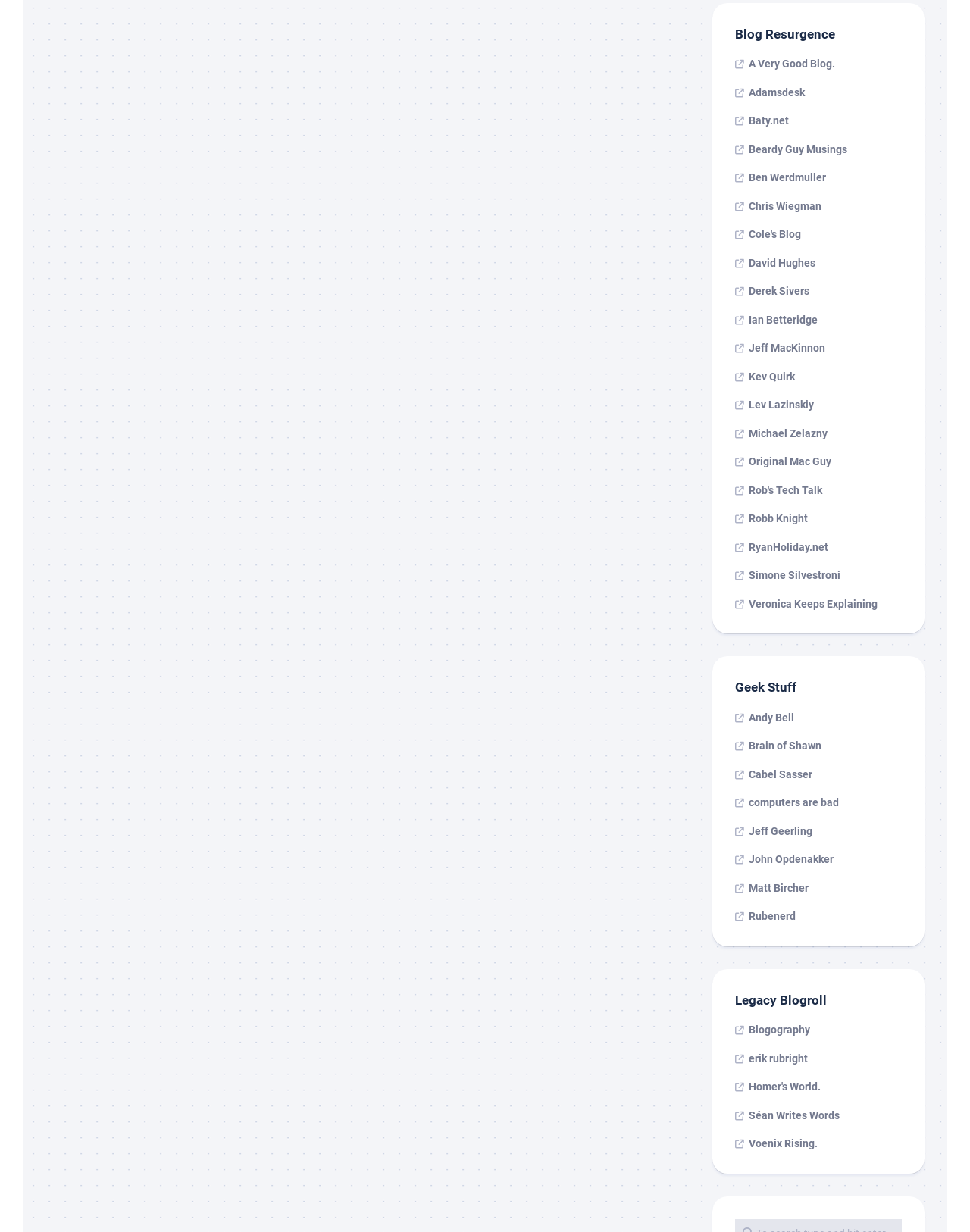Can you provide the bounding box coordinates for the element that should be clicked to implement the instruction: "Read Beardy Guy Musings"?

[0.758, 0.116, 0.873, 0.126]